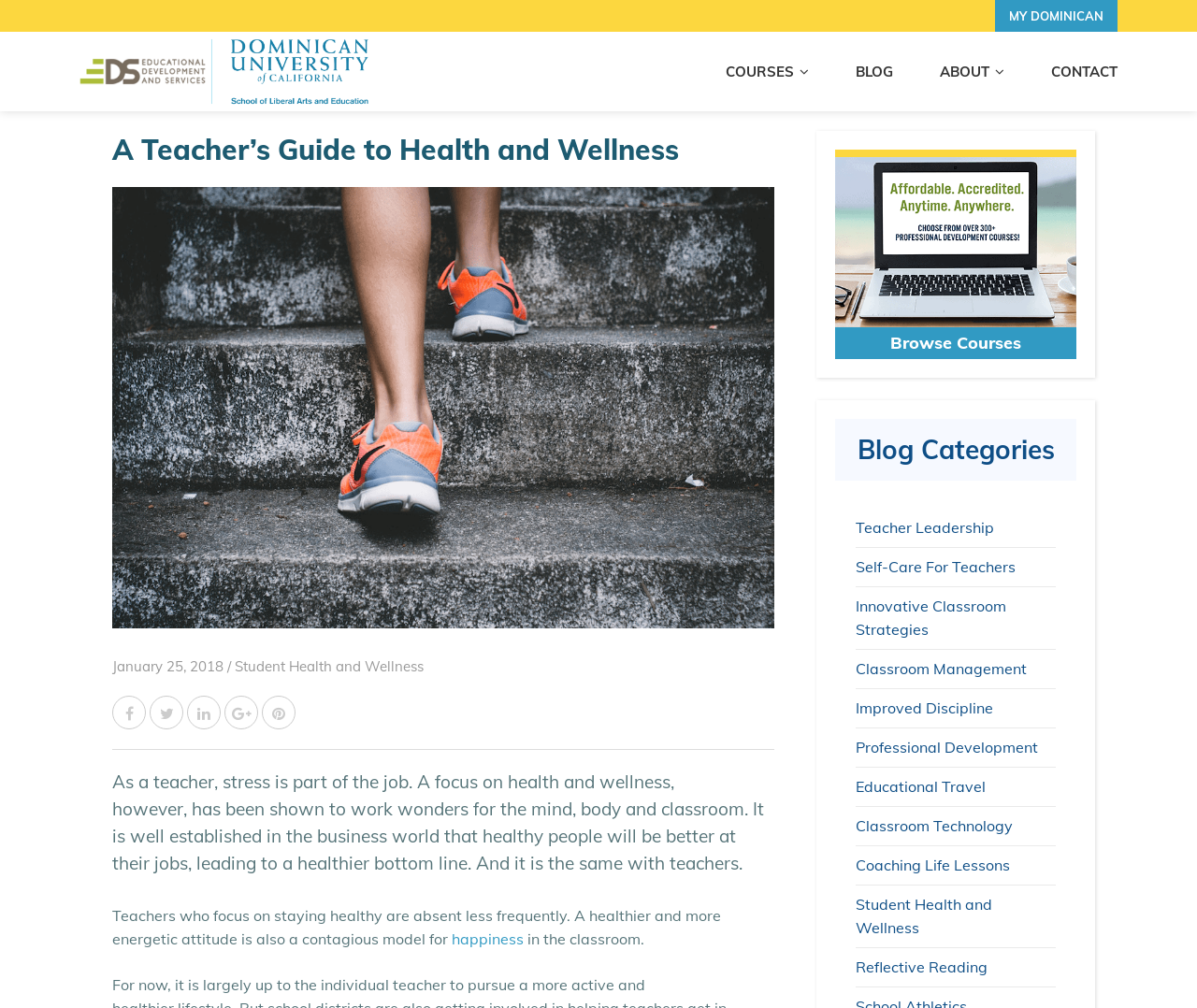Generate a thorough caption detailing the webpage content.

This webpage is a guide to health and wellness for teachers, with a focus on online professional development courses. At the top, there is a logo on the left and a navigation menu on the right, featuring links to "MY DOMINICAN", "COURSES", "BLOG", "ABOUT", and "CONTACT". 

Below the navigation menu, there is a header section with a title "A Teacher’s Guide to Health and Wellness" and a subtitle "January 25, 2018 / Student Health and Wellness". This section also features five social media links.

The main content of the webpage is divided into two sections. On the left, there is a block of text that discusses the importance of health and wellness for teachers, stating that a focus on health and wellness can work wonders for the mind, body, and classroom. It also mentions that healthy teachers are absent less frequently and can model a healthier and more energetic attitude in the classroom. There is a link to "happiness" within this text.

On the right, there is a section with a heading "Blog Categories" and nine links to different categories, including "Teacher Leadership", "Self-Care For Teachers", "Innovative Classroom Strategies", and "Classroom Technology". There is also a "Browse Courses" button above this section.